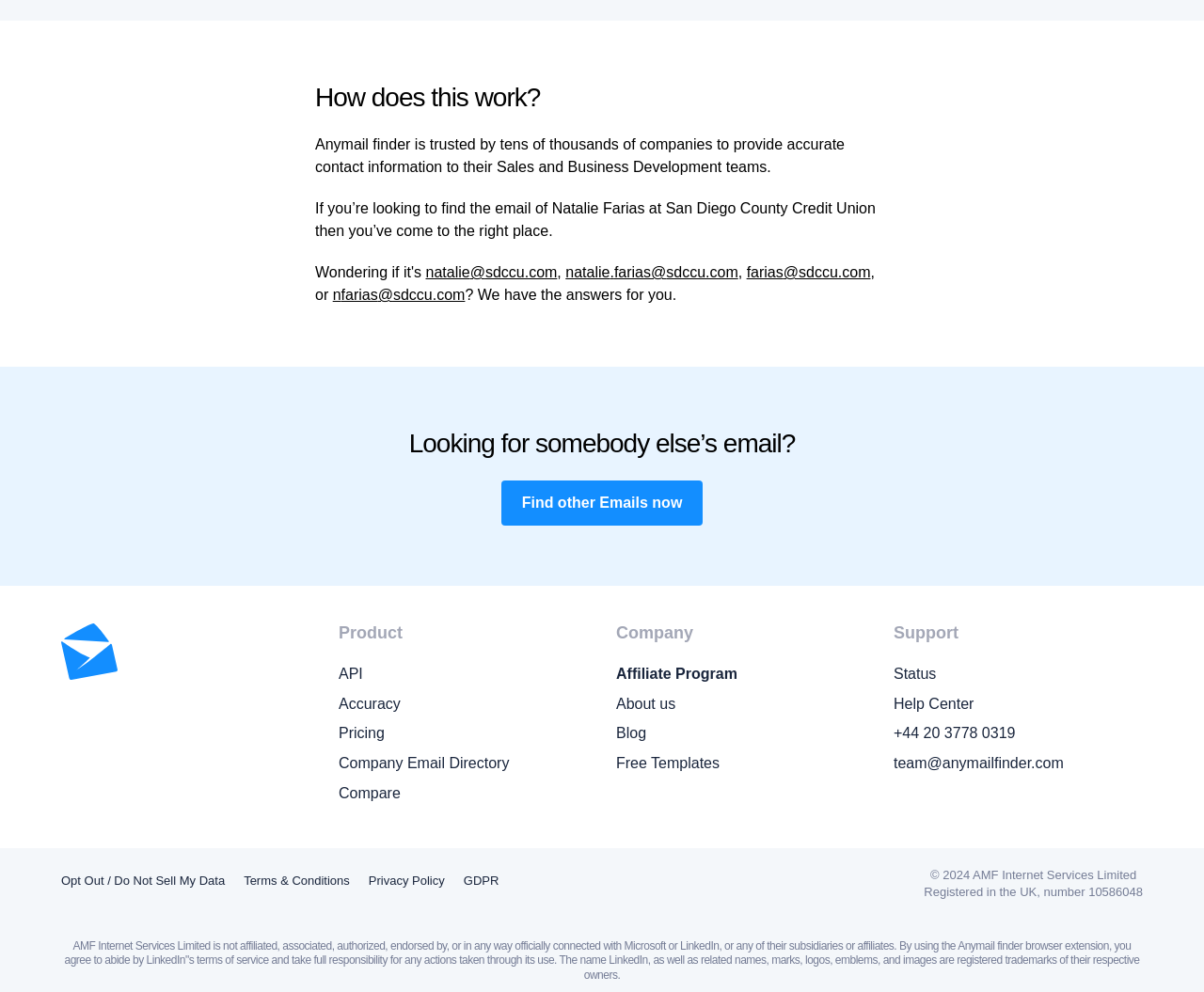Answer this question using a single word or a brief phrase:
What is Anymail finder used for?

Providing accurate contact information